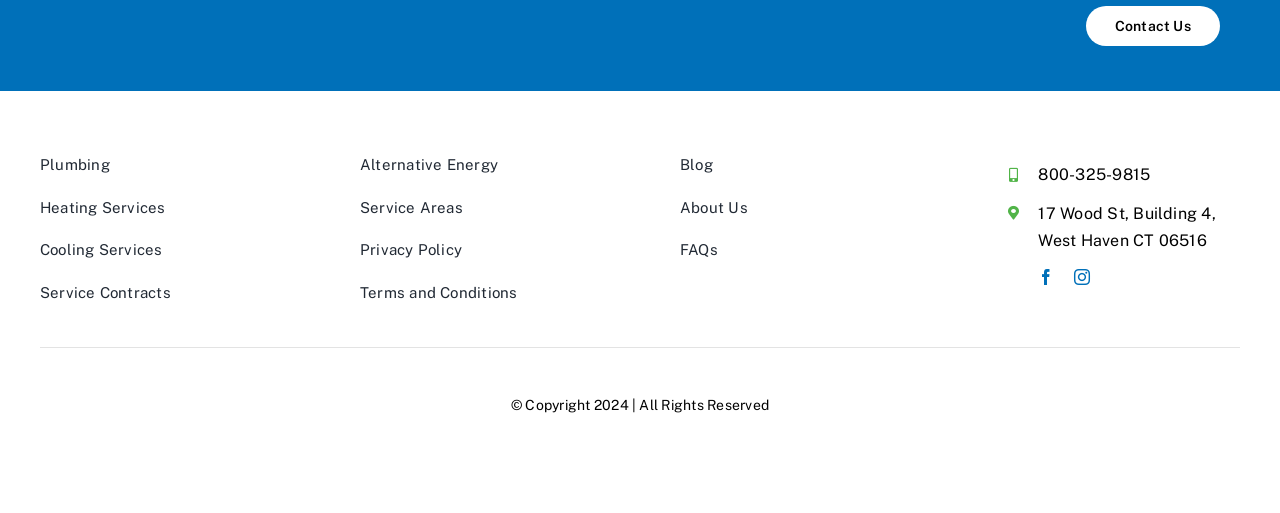Can you find the bounding box coordinates of the area I should click to execute the following instruction: "Click Contact Us"?

[0.848, 0.012, 0.953, 0.09]